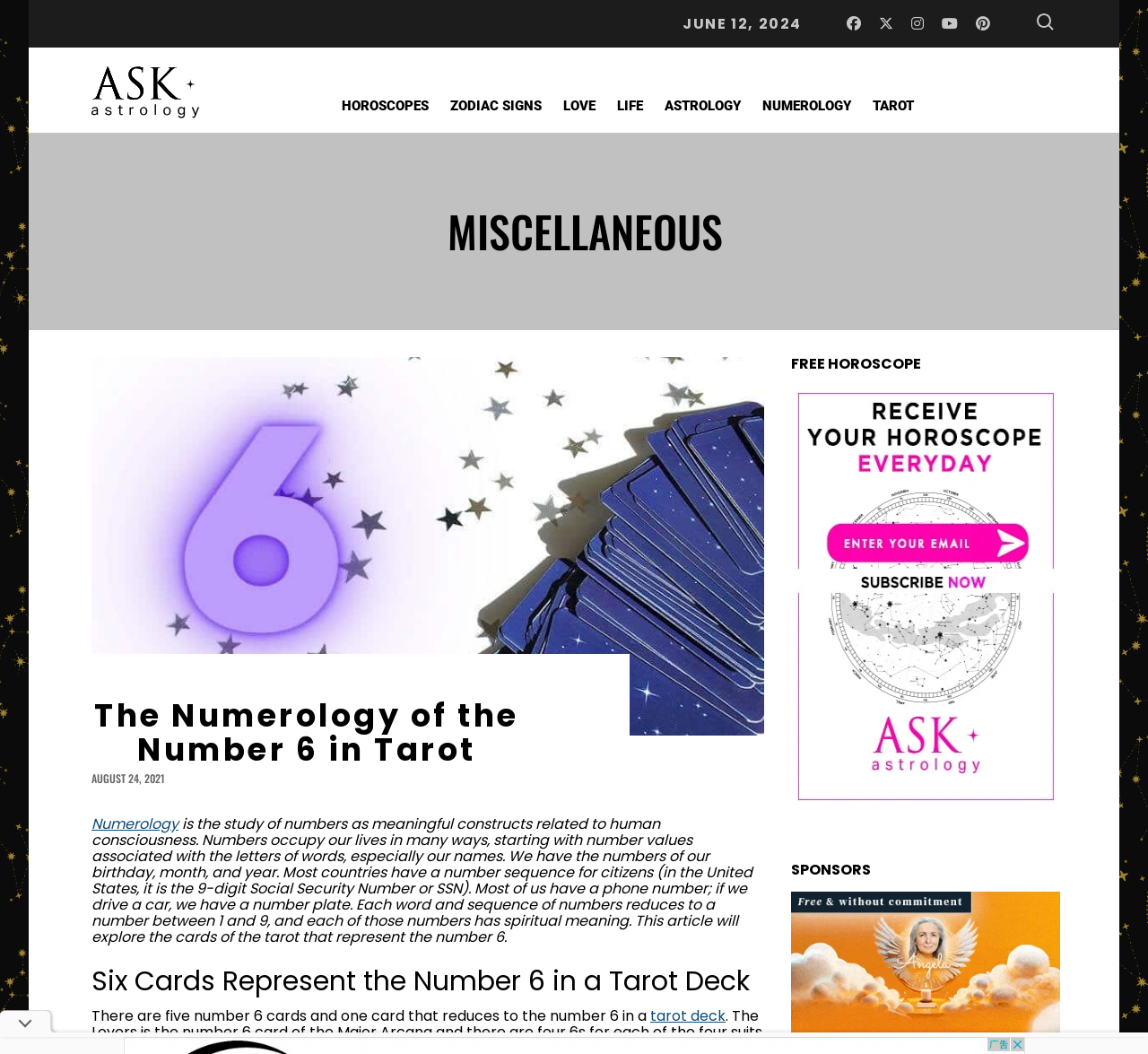Find the bounding box coordinates of the area that needs to be clicked in order to achieve the following instruction: "Click on the tarot deck link". The coordinates should be specified as four float numbers between 0 and 1, i.e., [left, top, right, bottom].

[0.566, 0.954, 0.632, 0.974]